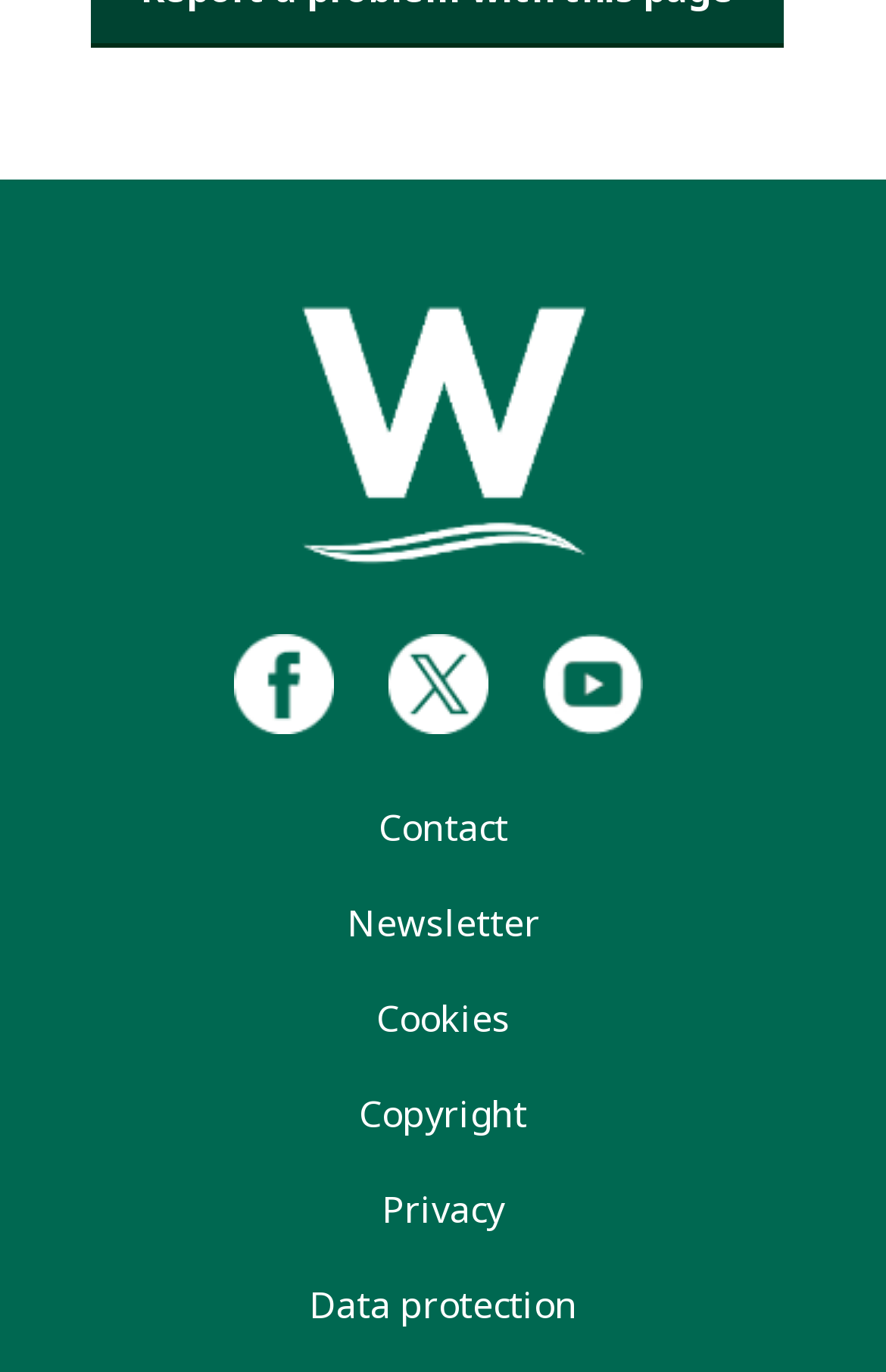Please answer the following question using a single word or phrase: 
What is the purpose of the links in the footer section?

Provide additional information